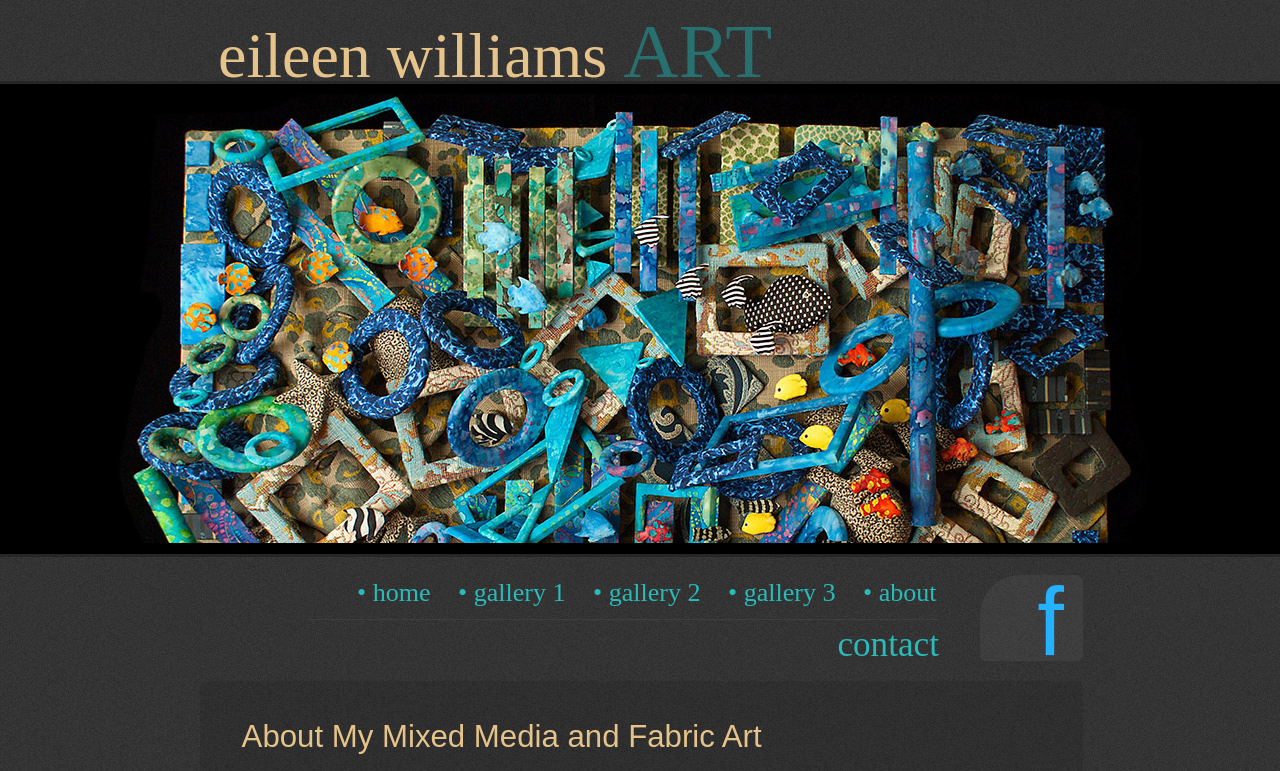Find the bounding box coordinates for the HTML element described in this sentence: "• gallery 1". Provide the coordinates as four float numbers between 0 and 1, in the format [left, top, right, bottom].

[0.358, 0.749, 0.442, 0.787]